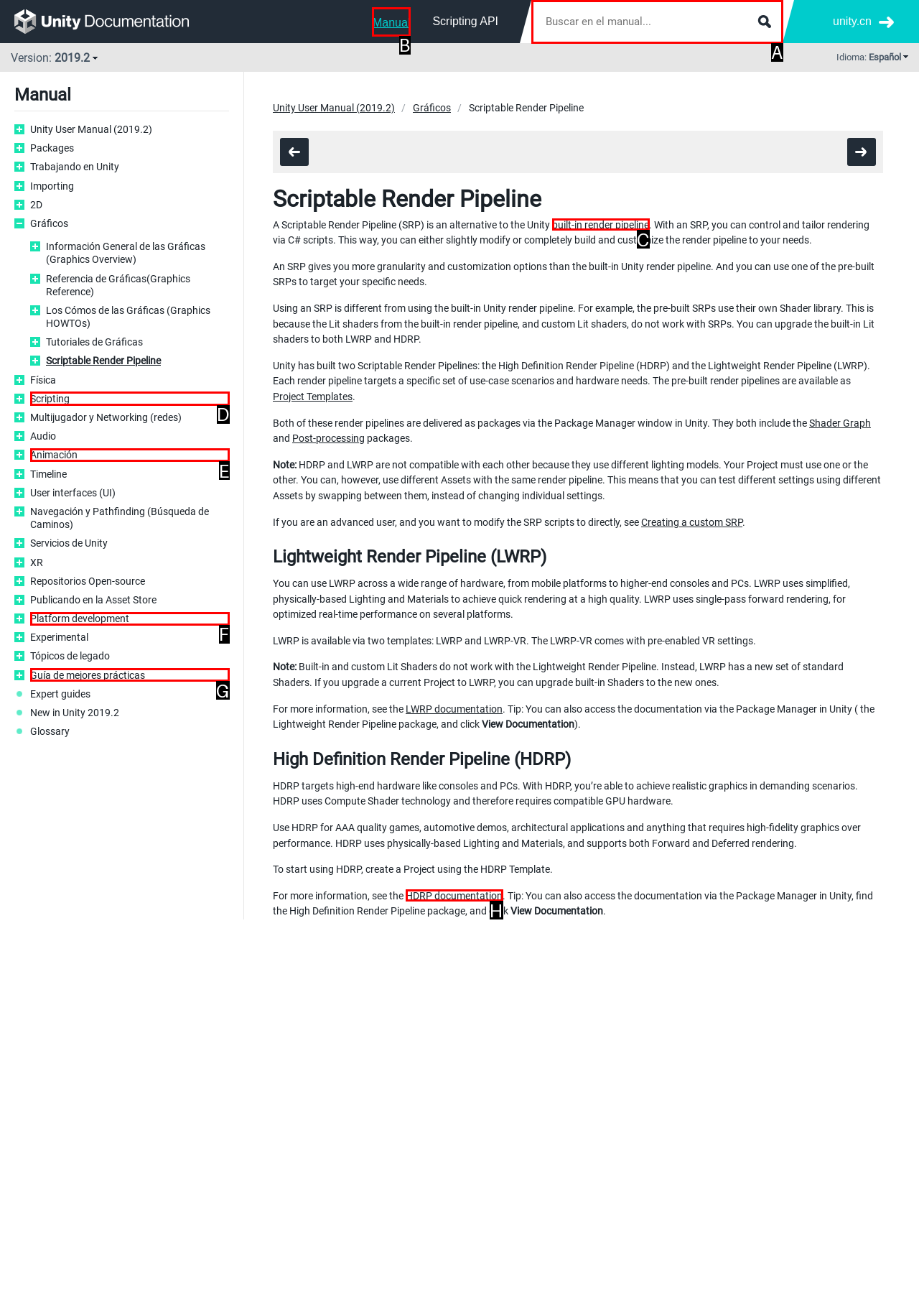Identify the letter of the UI element that corresponds to: built-in render pipeline
Respond with the letter of the option directly.

C